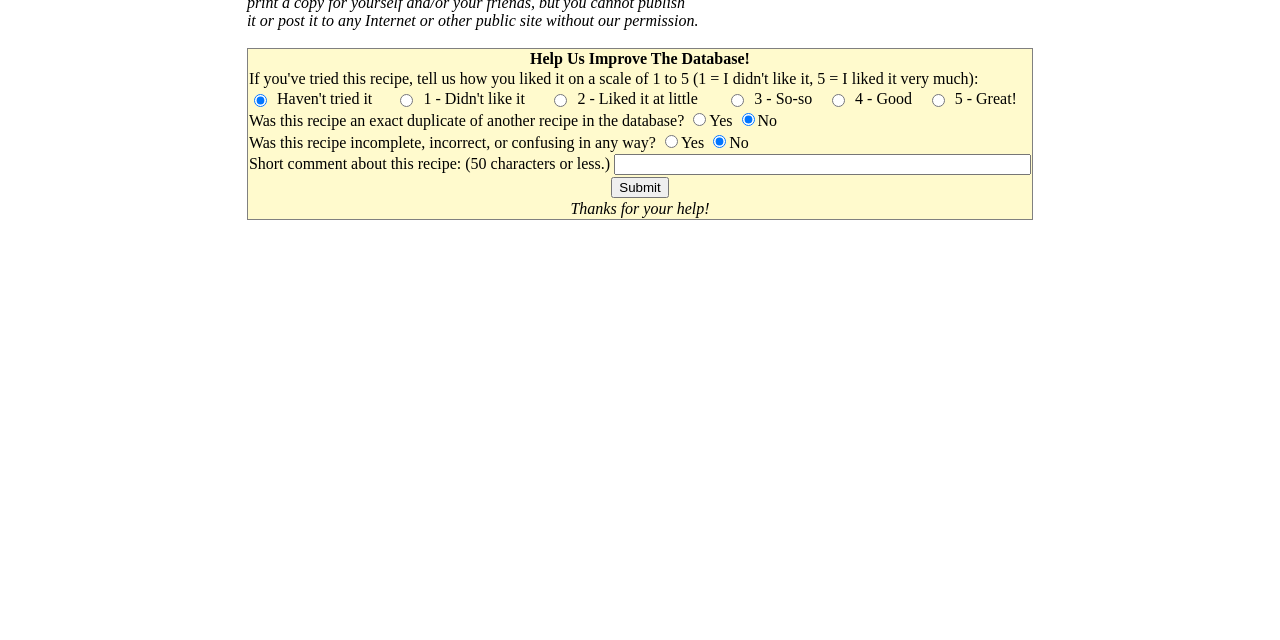Locate the UI element described by value="Submit" and provide its bounding box coordinates. Use the format (top-left x, top-left y, bottom-right x, bottom-right y) with all values as floating point numbers between 0 and 1.

[0.478, 0.277, 0.522, 0.309]